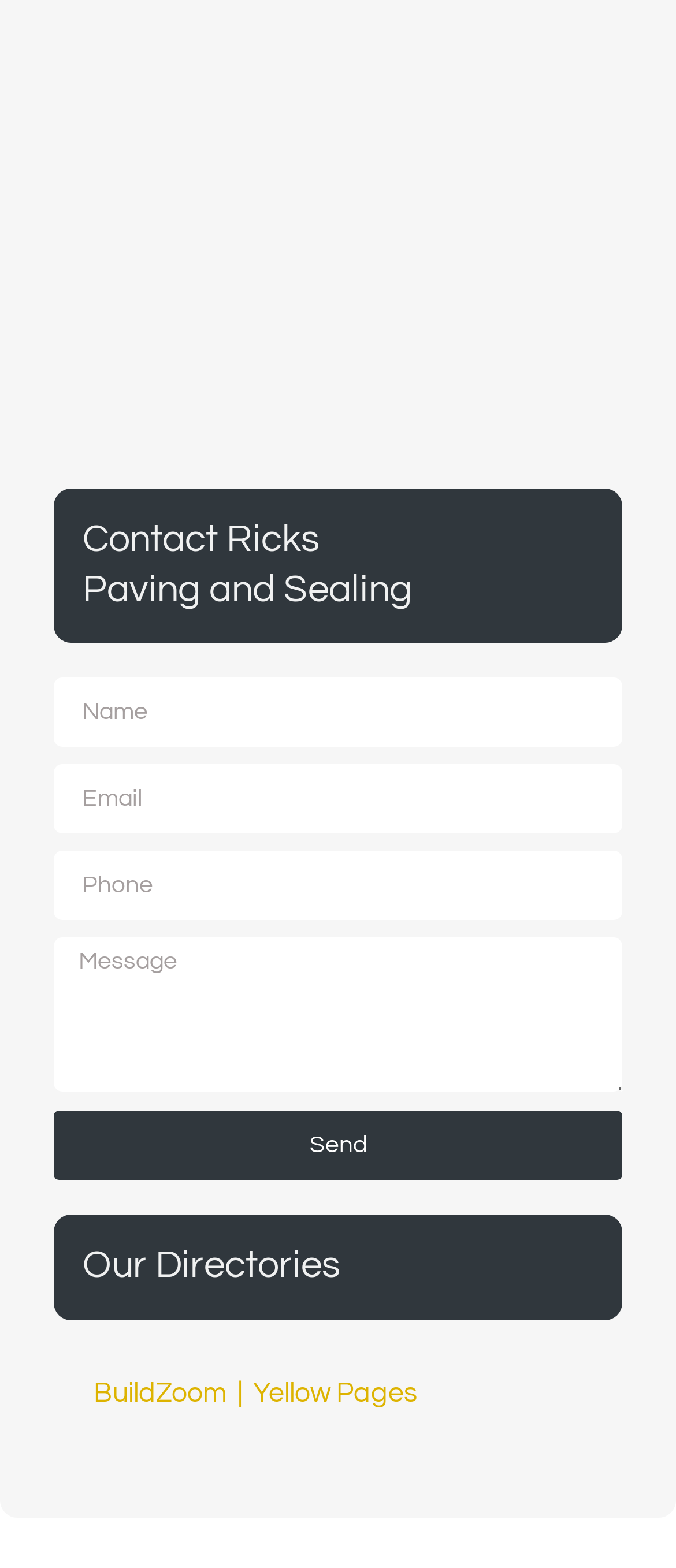How many links are under 'Our Directories'?
Using the image provided, answer with just one word or phrase.

2